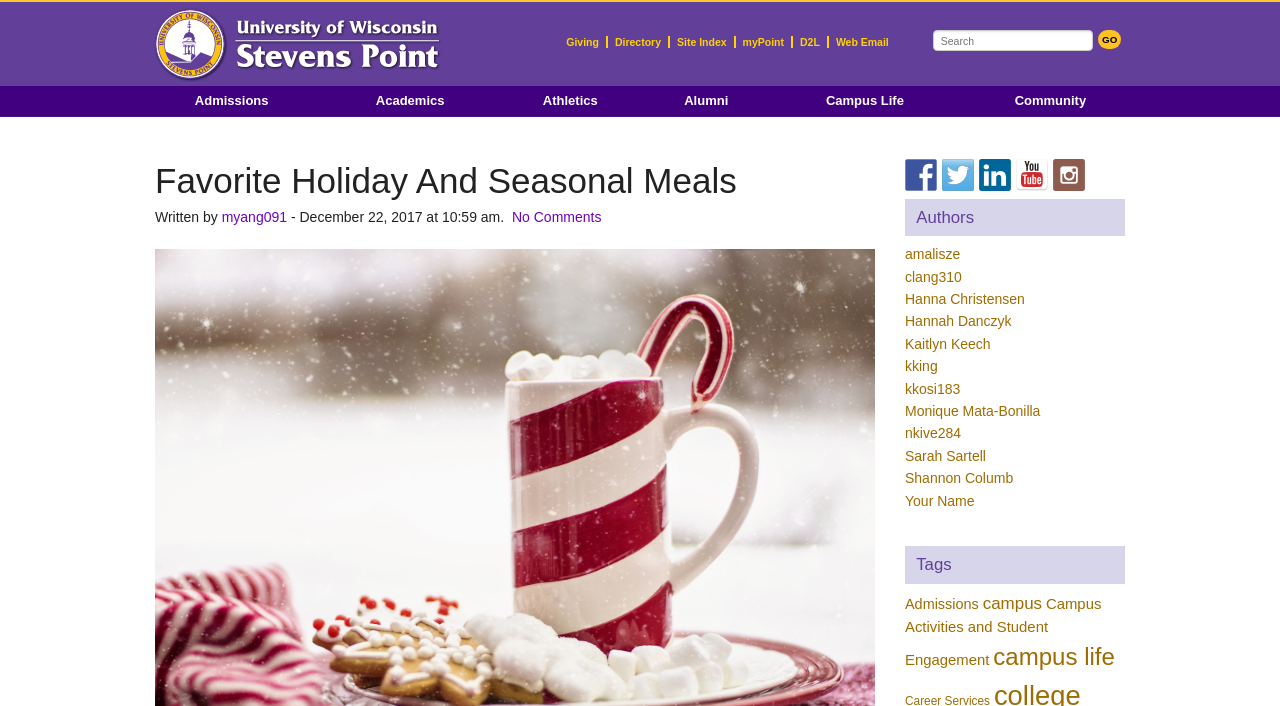Please examine the image and answer the question with a detailed explanation:
How many tags are listed on the webpage?

I scrolled down to the 'Tags' section and counted the number of tags listed, which are Admissions, campus, Campus Activities and Student Engagement, campus life, and two more.